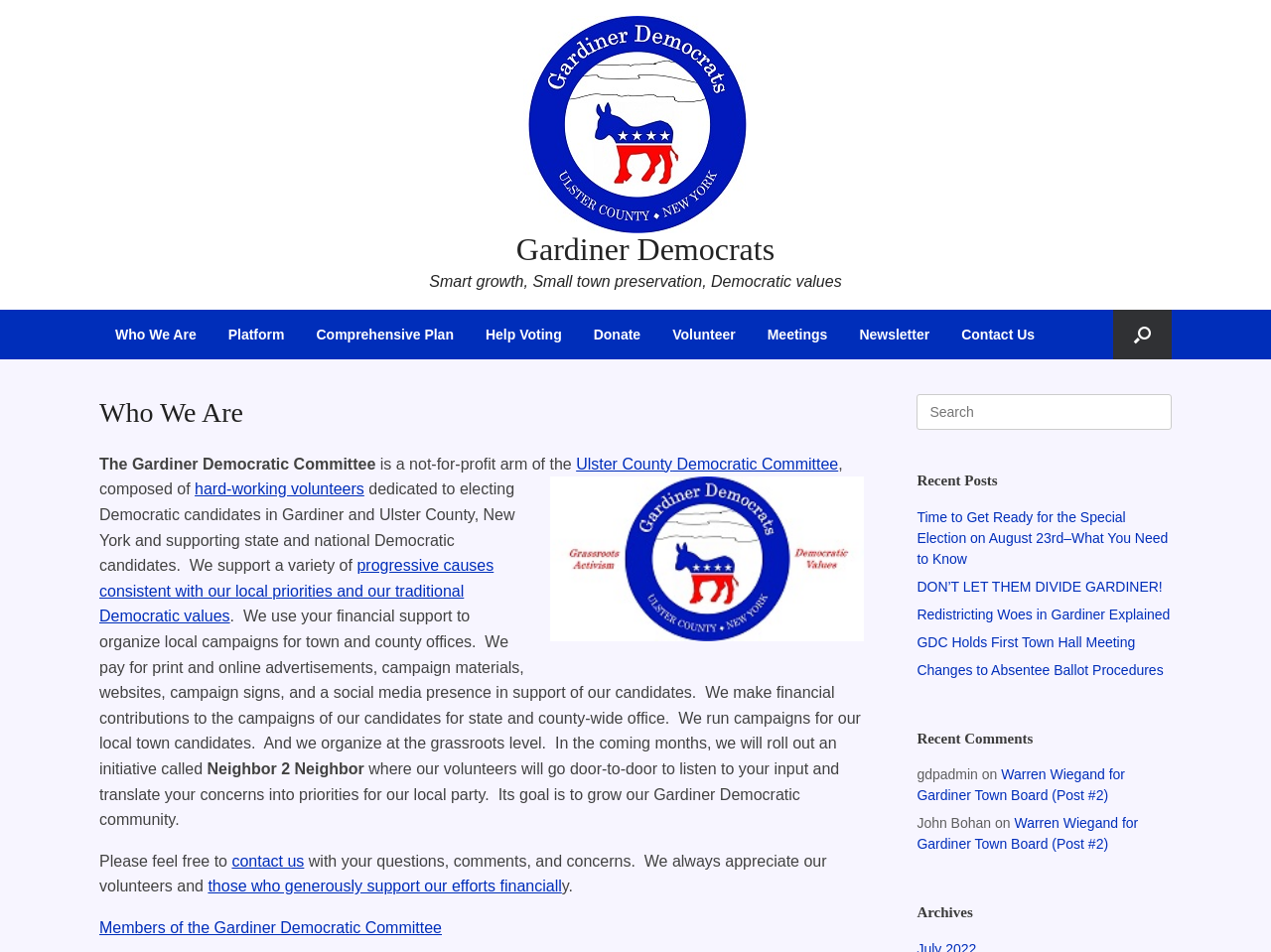Locate the UI element described by DON’T LET THEM DIVIDE GARDINER! in the provided webpage screenshot. Return the bounding box coordinates in the format (top-left x, top-left y, bottom-right x, bottom-right y), ensuring all values are between 0 and 1.

[0.721, 0.607, 0.915, 0.624]